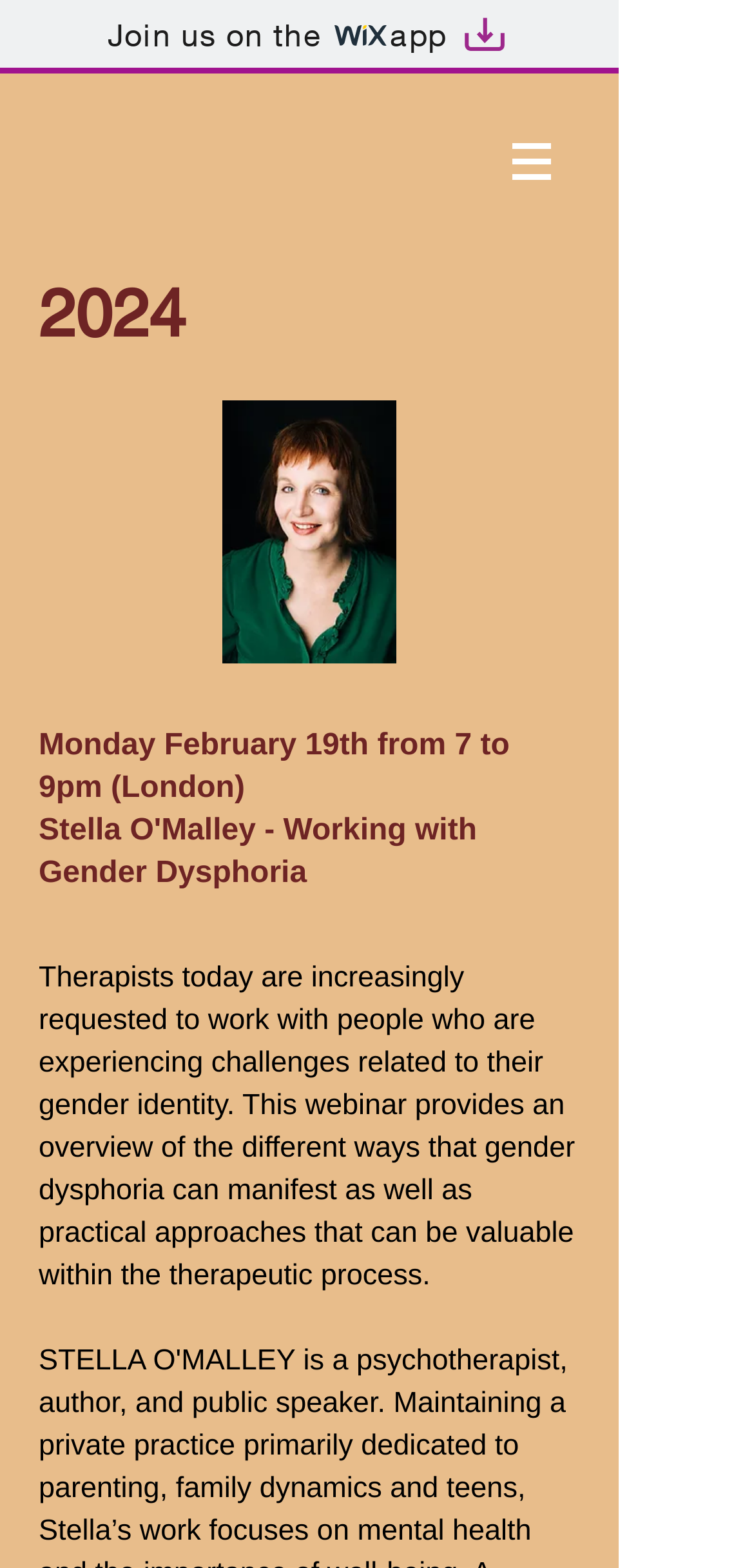What is the location of the webinar on February 19th? Observe the screenshot and provide a one-word or short phrase answer.

London